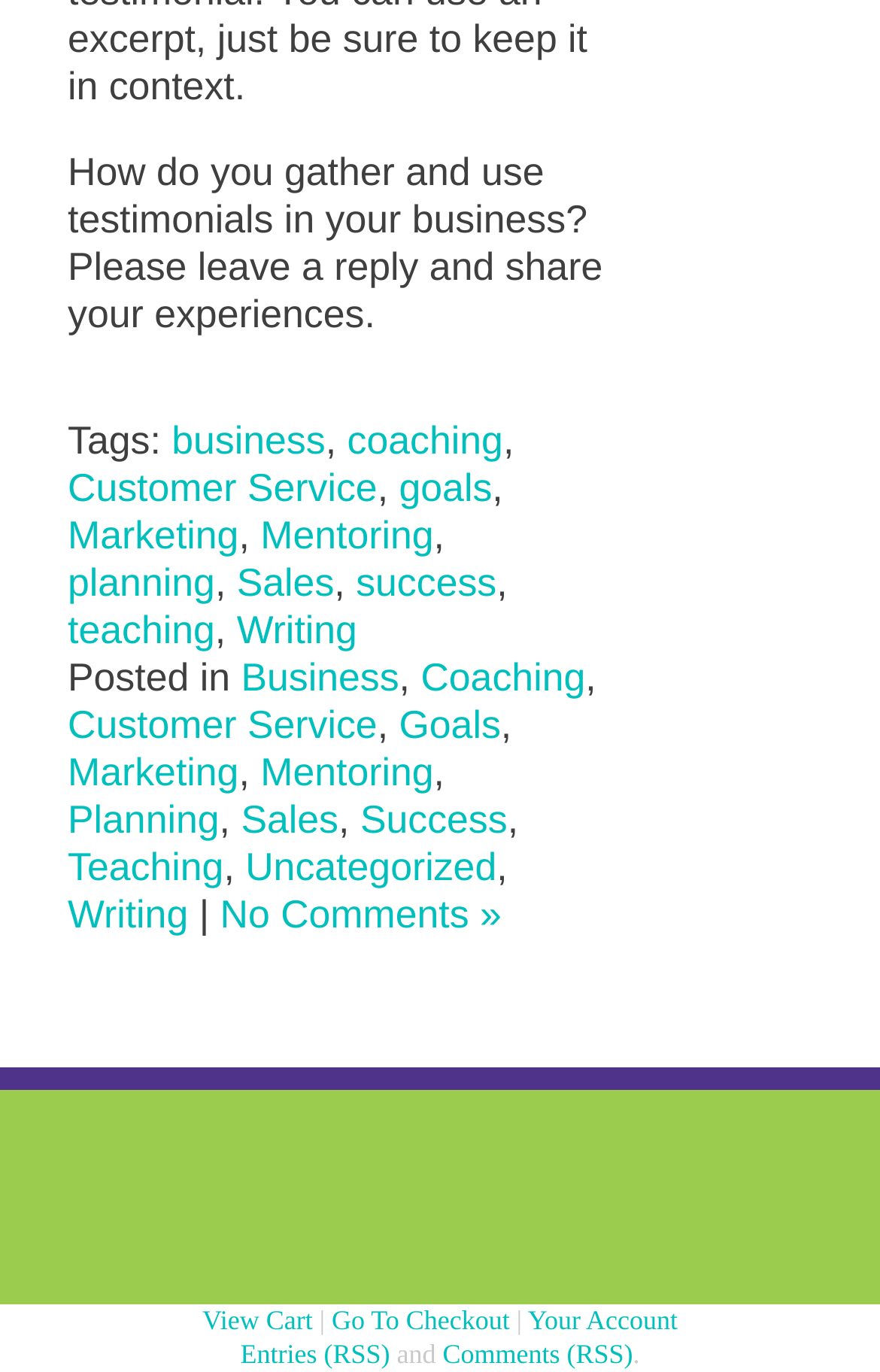Extract the bounding box coordinates of the UI element described by: "Marketing". The coordinates should include four float numbers ranging from 0 to 1, e.g., [left, top, right, bottom].

[0.077, 0.546, 0.271, 0.579]